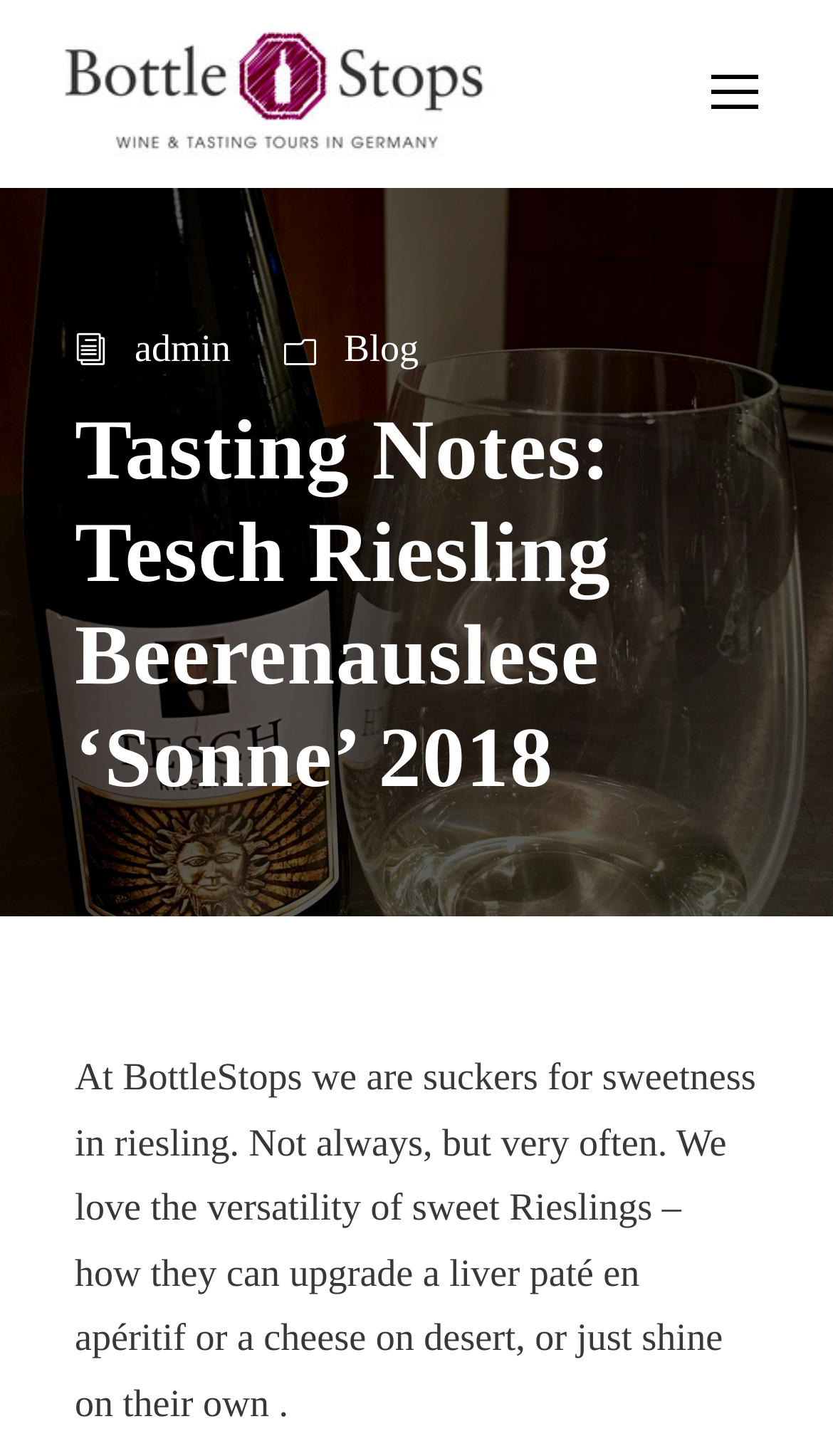Using the provided element description, identify the bounding box coordinates as (top-left x, top-left y, bottom-right x, bottom-right y). Ensure all values are between 0 and 1. Description: parent_node: adminBlog

[0.808, 0.864, 0.923, 0.93]